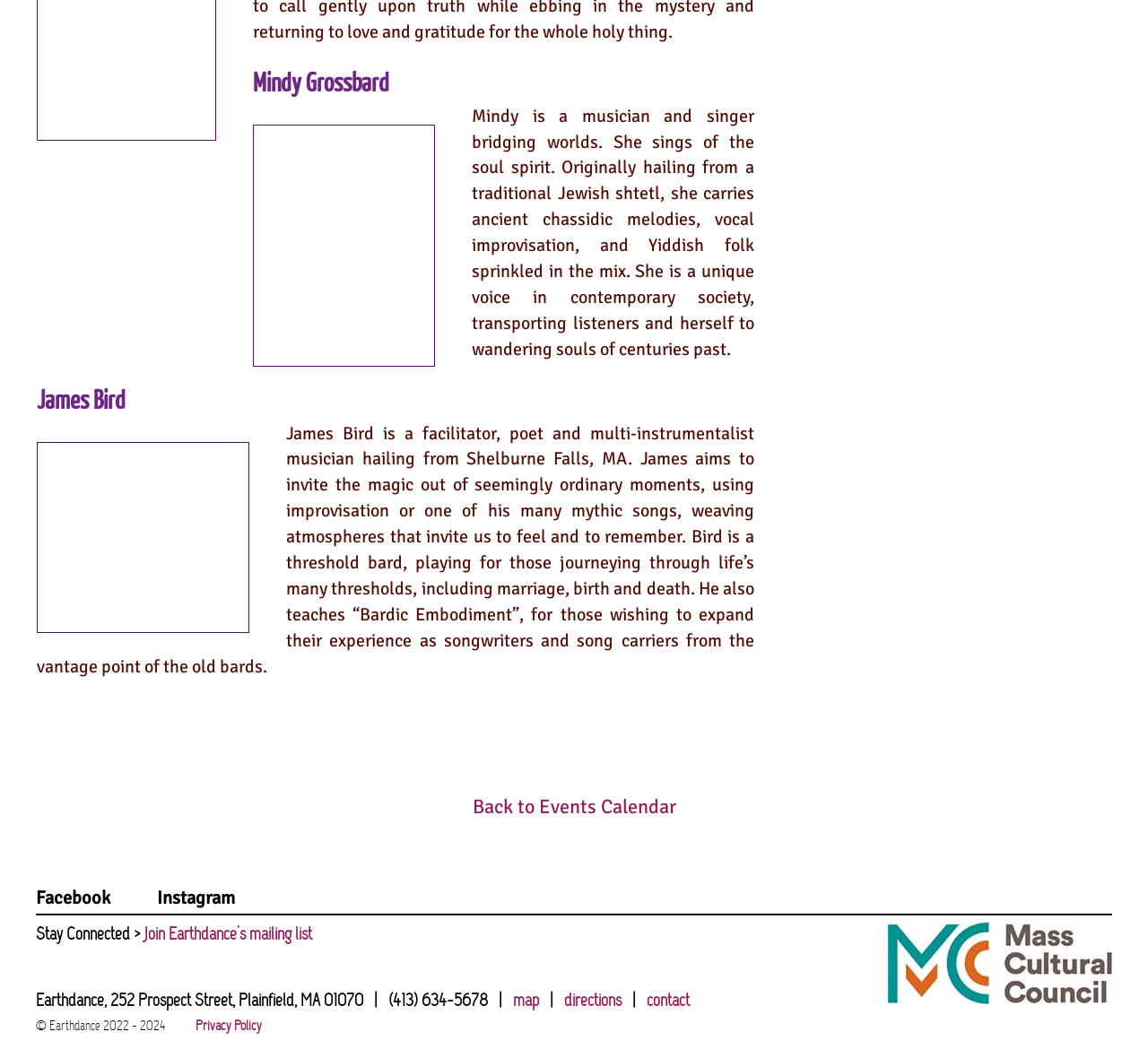Indicate the bounding box coordinates of the clickable region to achieve the following instruction: "View Mindy Grossbard's profile."

[0.032, 0.06, 0.928, 0.099]